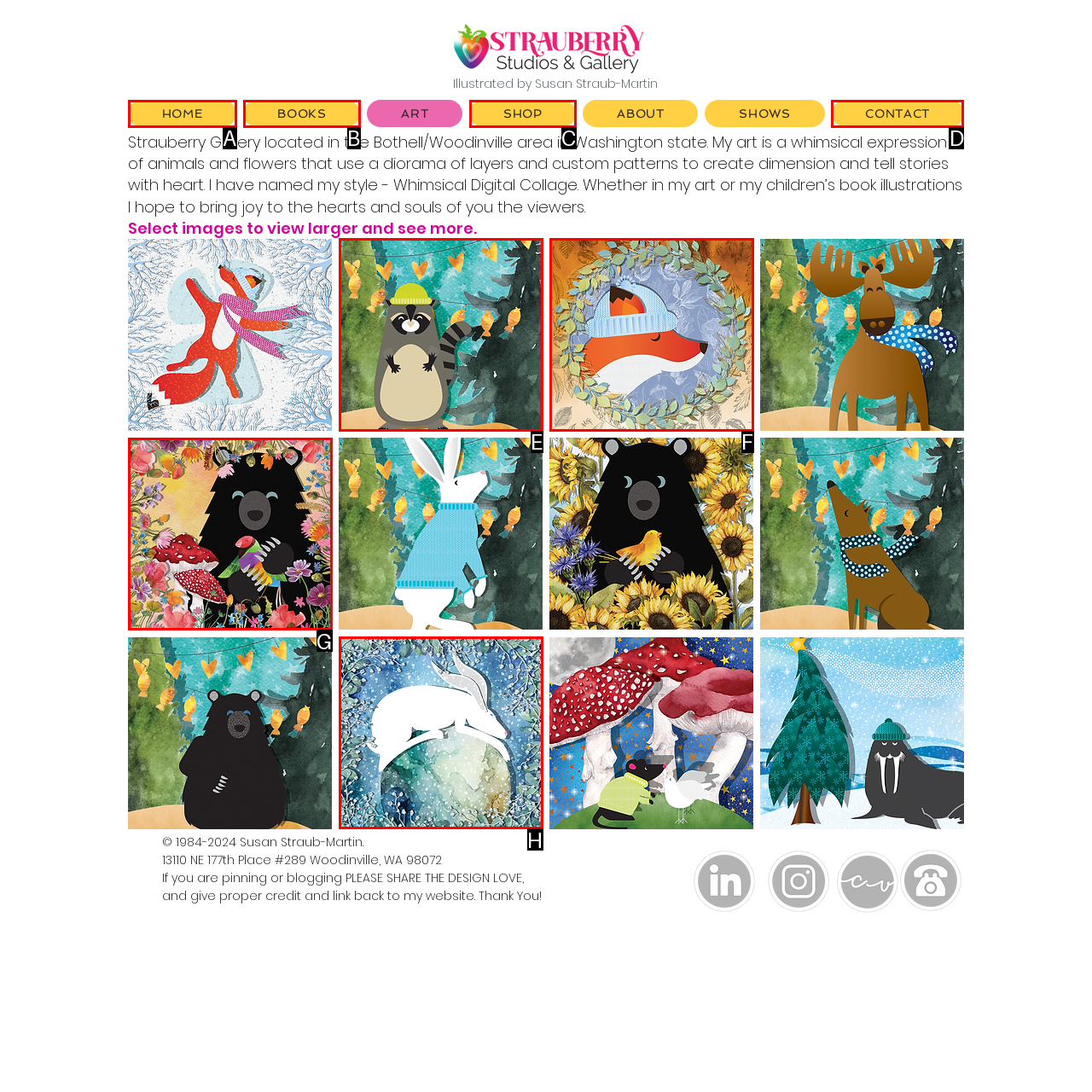From the provided options, which letter corresponds to the element described as: SHOP
Answer with the letter only.

C